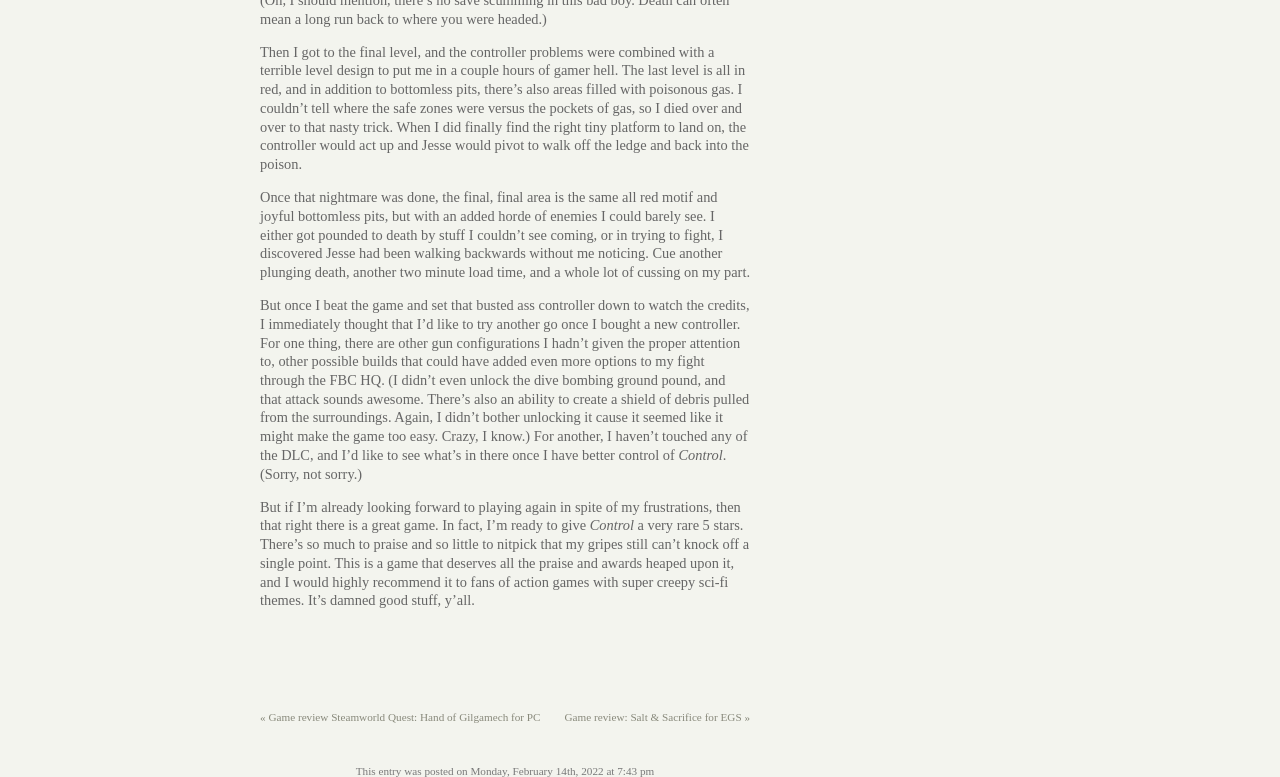Provide a short answer using a single word or phrase for the following question: 
What does the reviewer want to try after beating the game?

another go